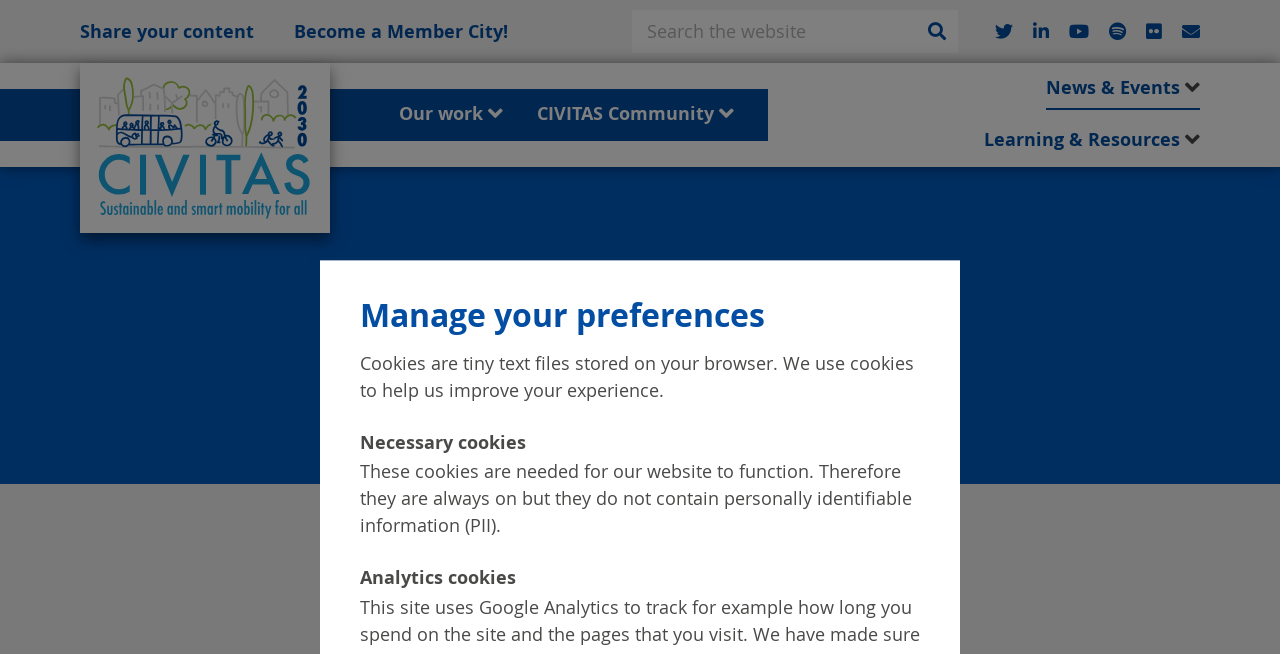Find and indicate the bounding box coordinates of the region you should select to follow the given instruction: "Click on Become a Member City!".

[0.23, 0.029, 0.397, 0.067]